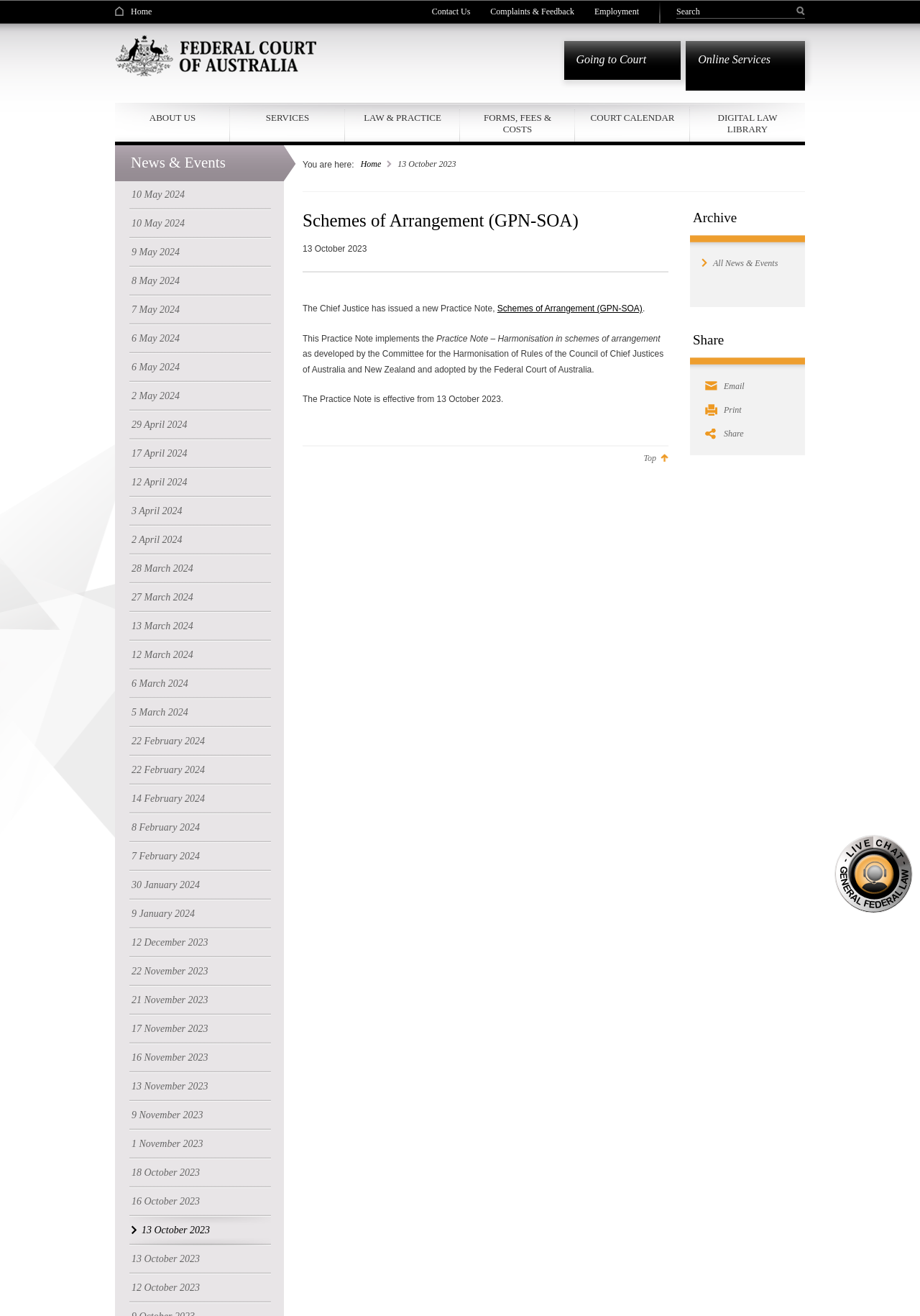Can you determine the main header of this webpage?

Schemes of Arrangement (GPN-SOA)